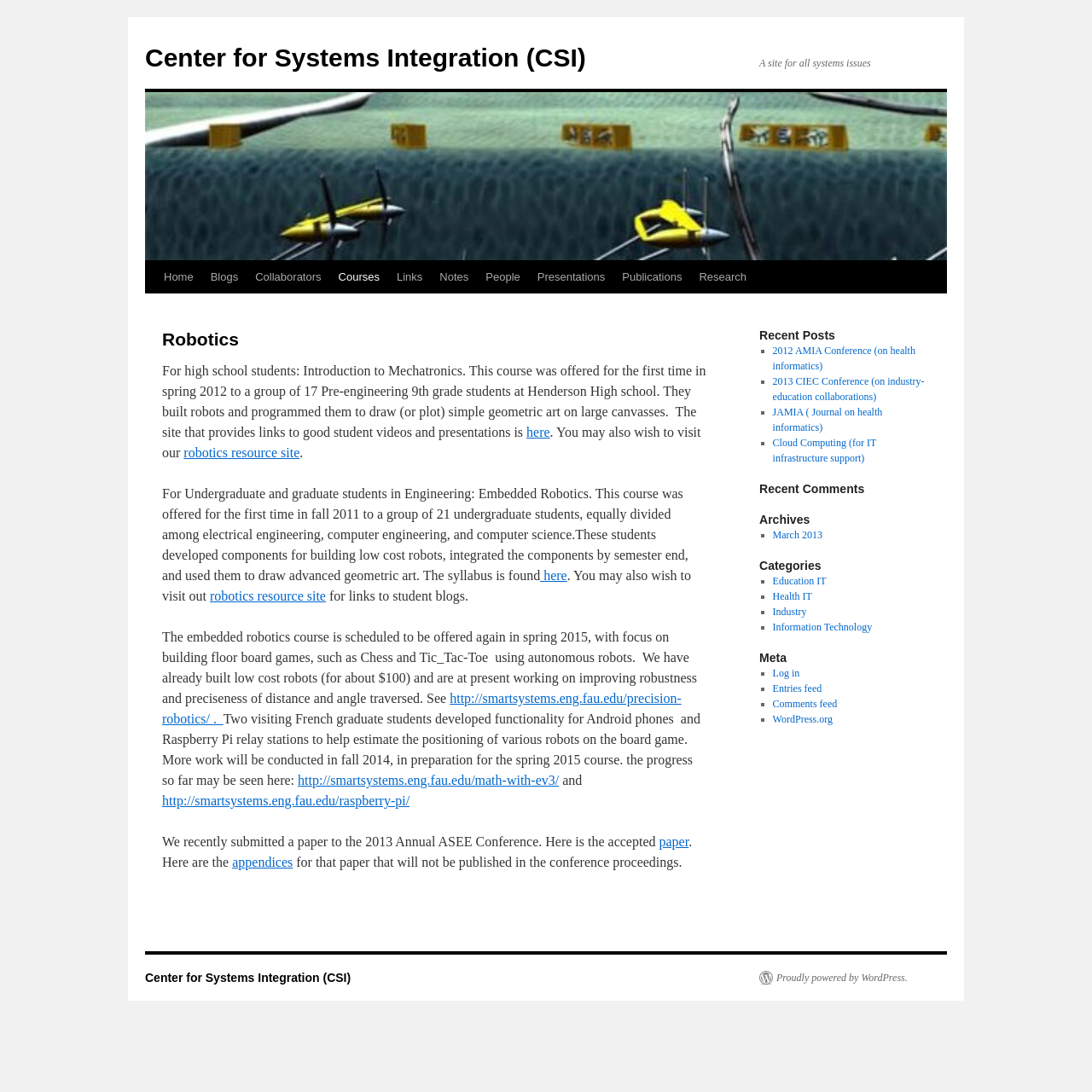Determine the bounding box coordinates of the clickable element to complete this instruction: "Read the 'Recent Posts'". Provide the coordinates in the format of four float numbers between 0 and 1, [left, top, right, bottom].

[0.695, 0.3, 0.852, 0.314]